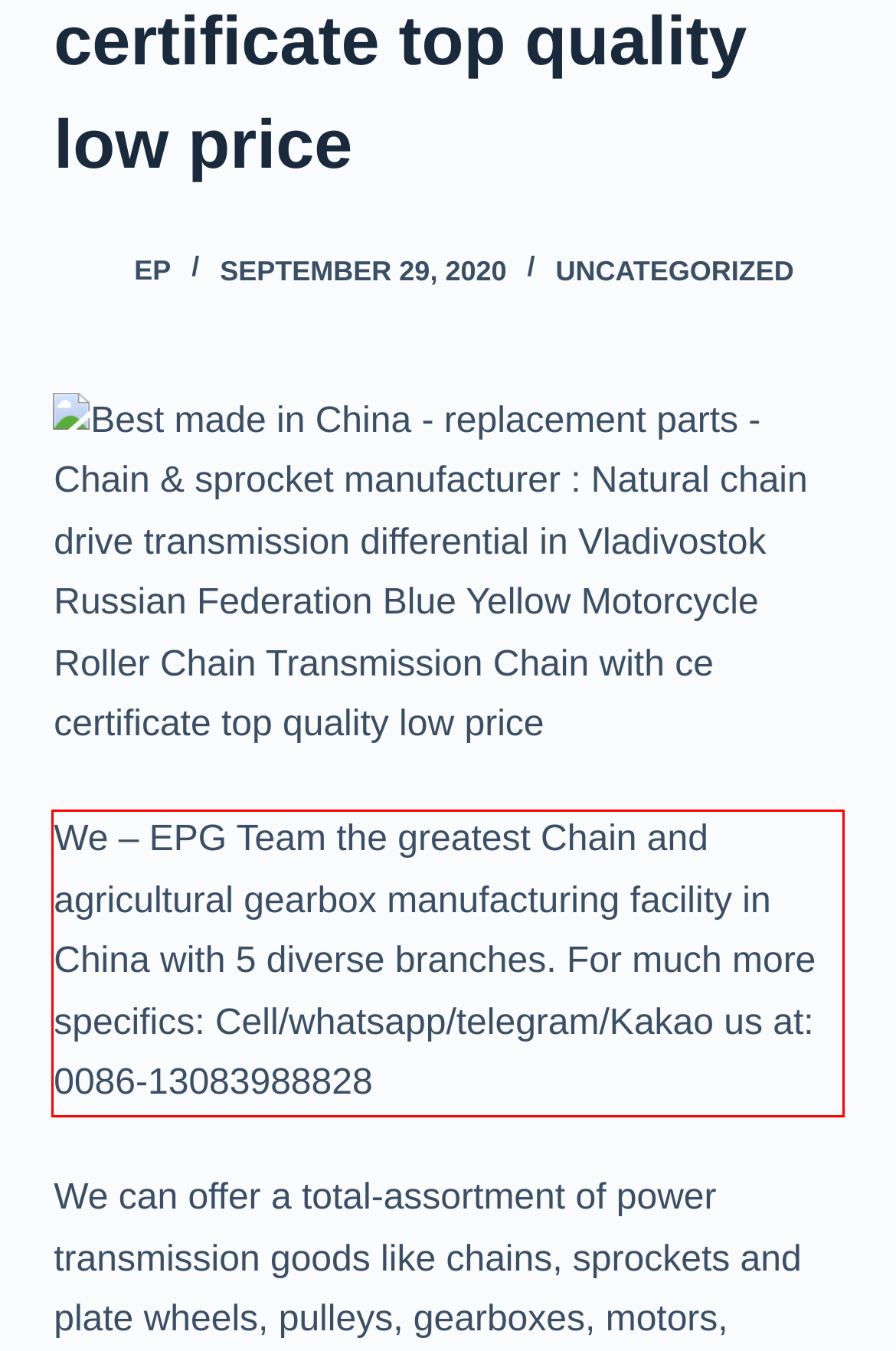Using the provided screenshot, read and generate the text content within the red-bordered area.

We – EPG Team the greatest Chain and agricultural gearbox manufacturing facility in China with 5 diverse branches. For much more specifics: Cell/whatsapp/telegram/Kakao us at: 0086-13083988828